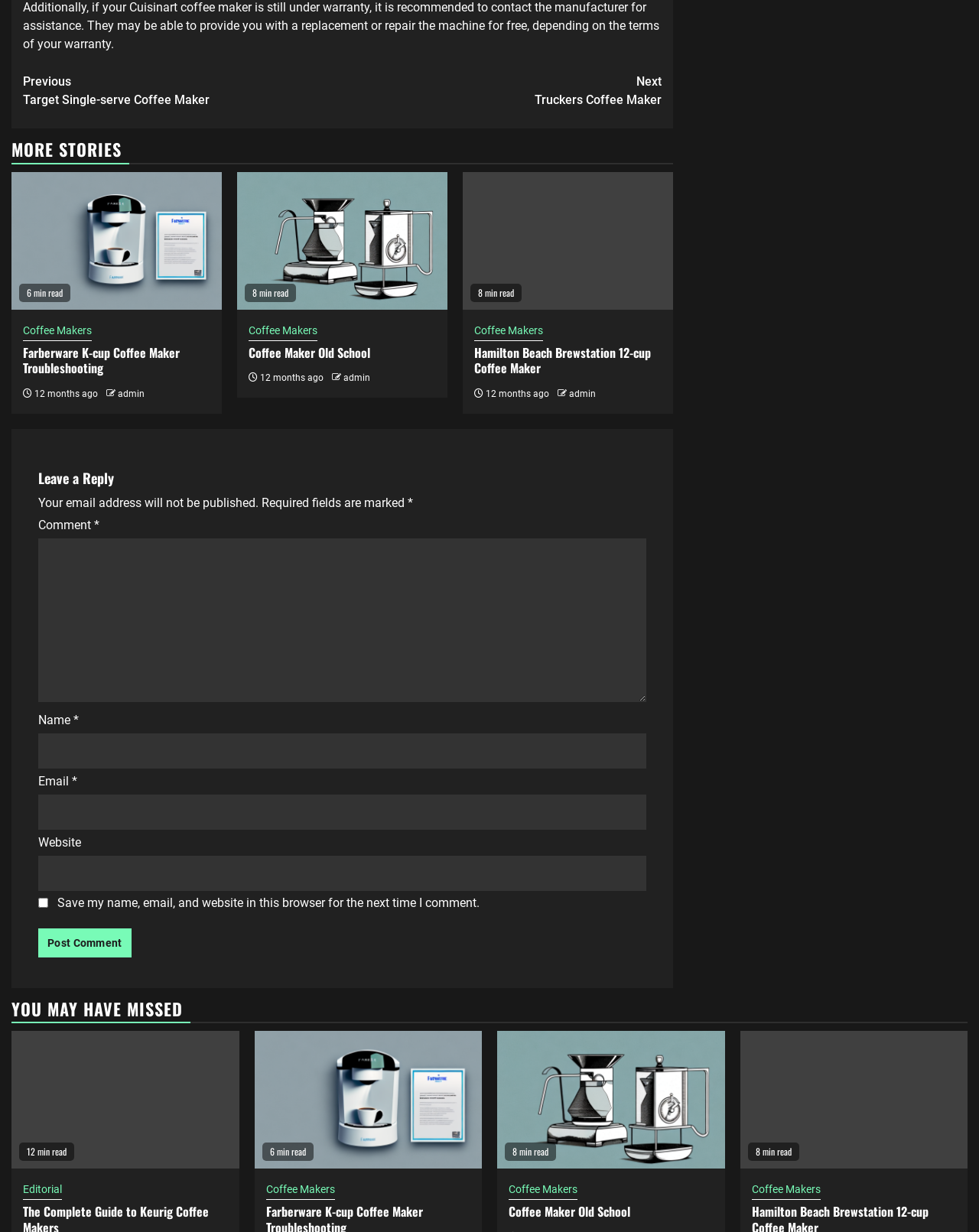Please find the bounding box coordinates of the section that needs to be clicked to achieve this instruction: "Click on 'Continue Reading'".

[0.023, 0.053, 0.676, 0.095]